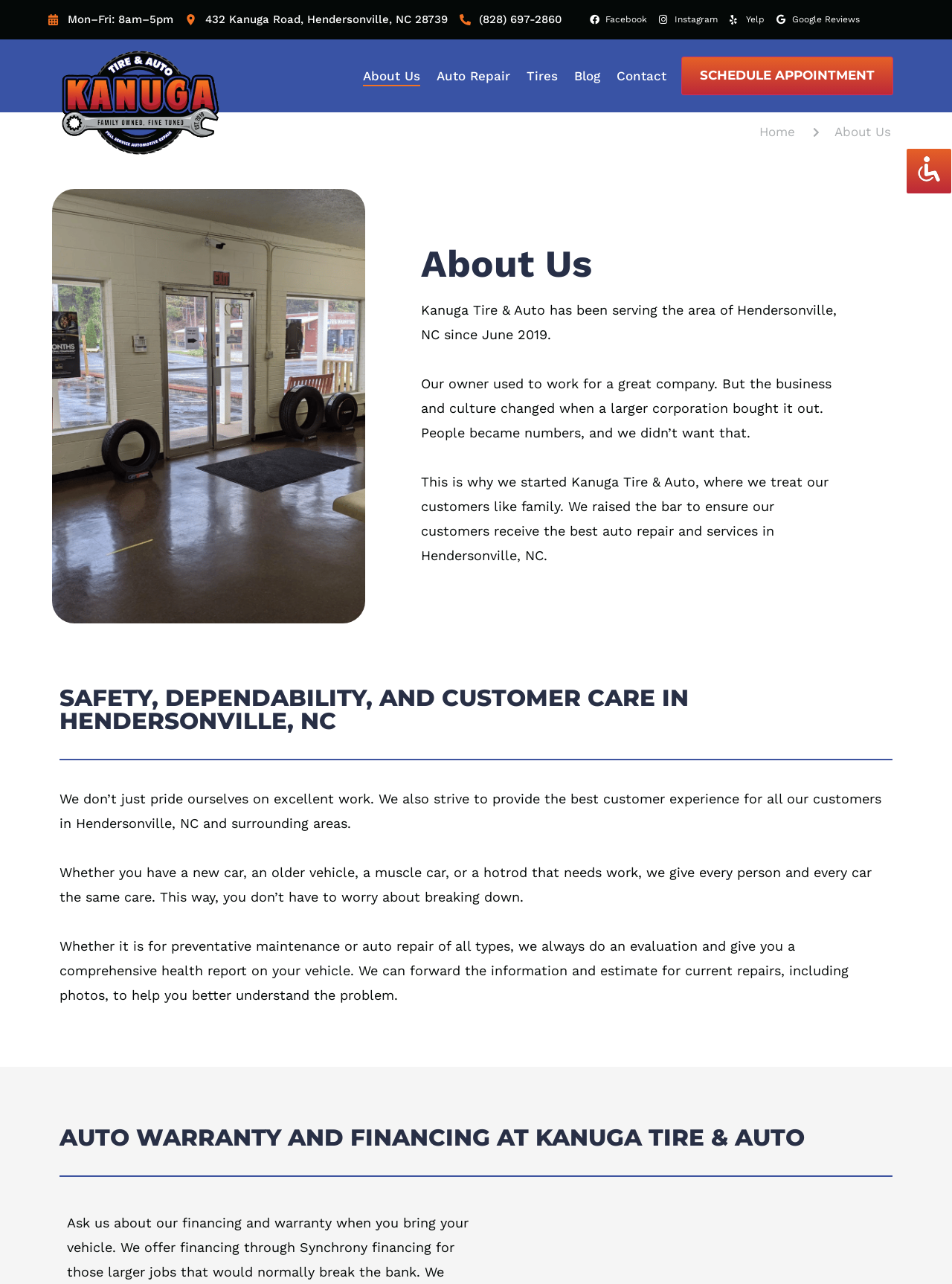Refer to the element description Contact and identify the corresponding bounding box in the screenshot. Format the coordinates as (top-left x, top-left y, bottom-right x, bottom-right y) with values in the range of 0 to 1.

[0.648, 0.051, 0.7, 0.067]